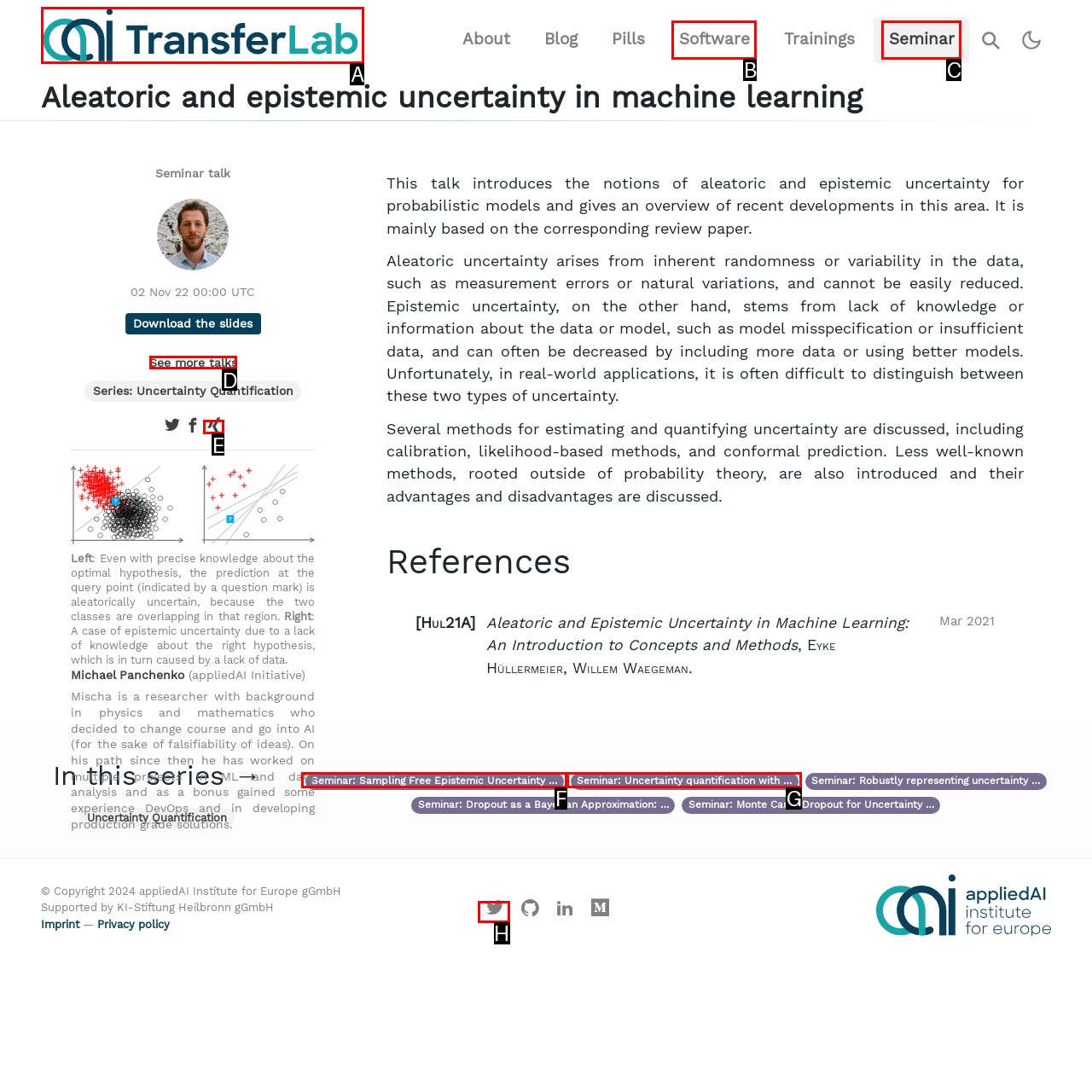Indicate which UI element needs to be clicked to fulfill the task: See more talks
Answer with the letter of the chosen option from the available choices directly.

D